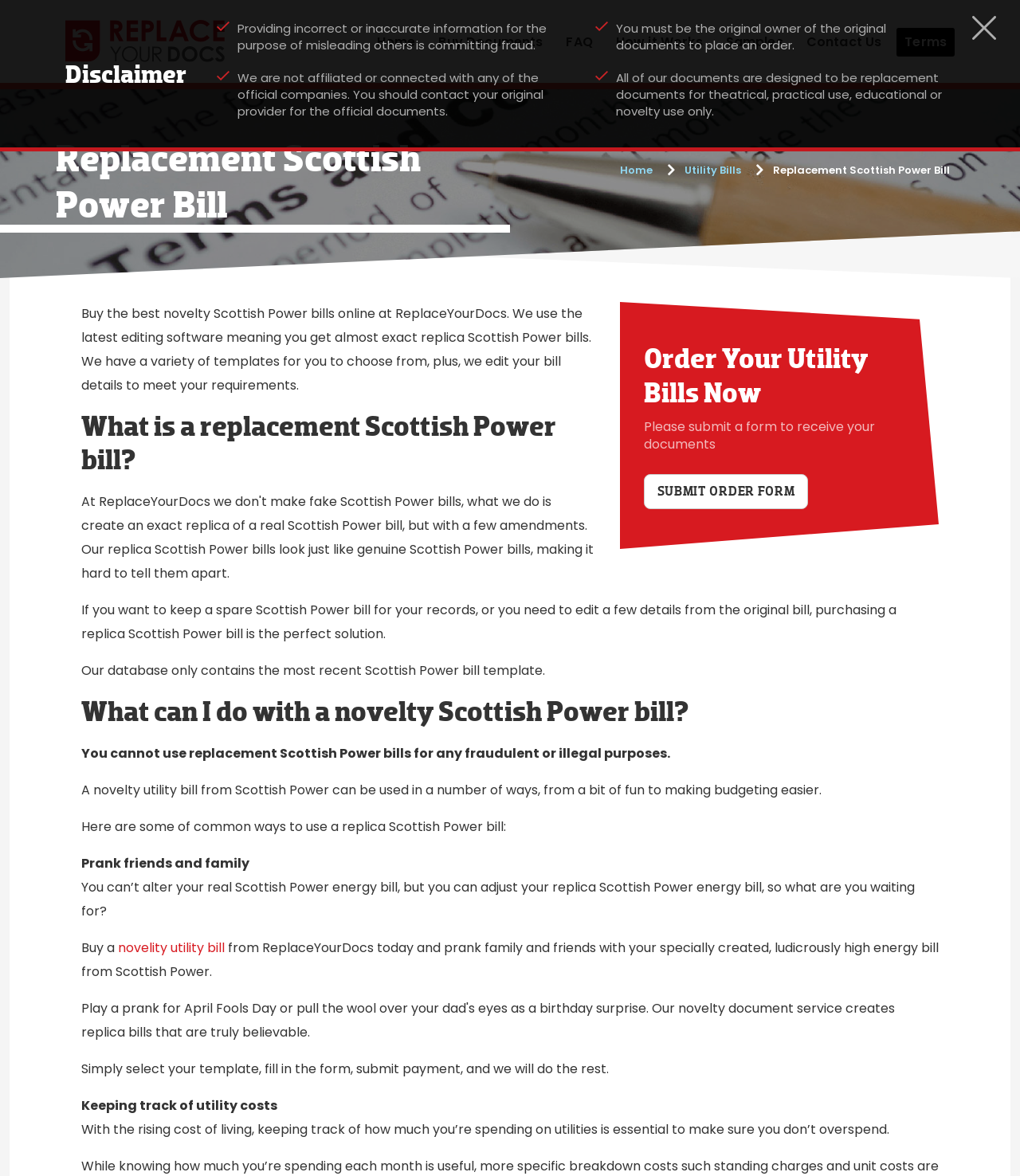Using the provided description: "Home", find the bounding box coordinates of the corresponding UI element. The output should be four float numbers between 0 and 1, in the format [left, top, right, bottom].

[0.608, 0.138, 0.64, 0.151]